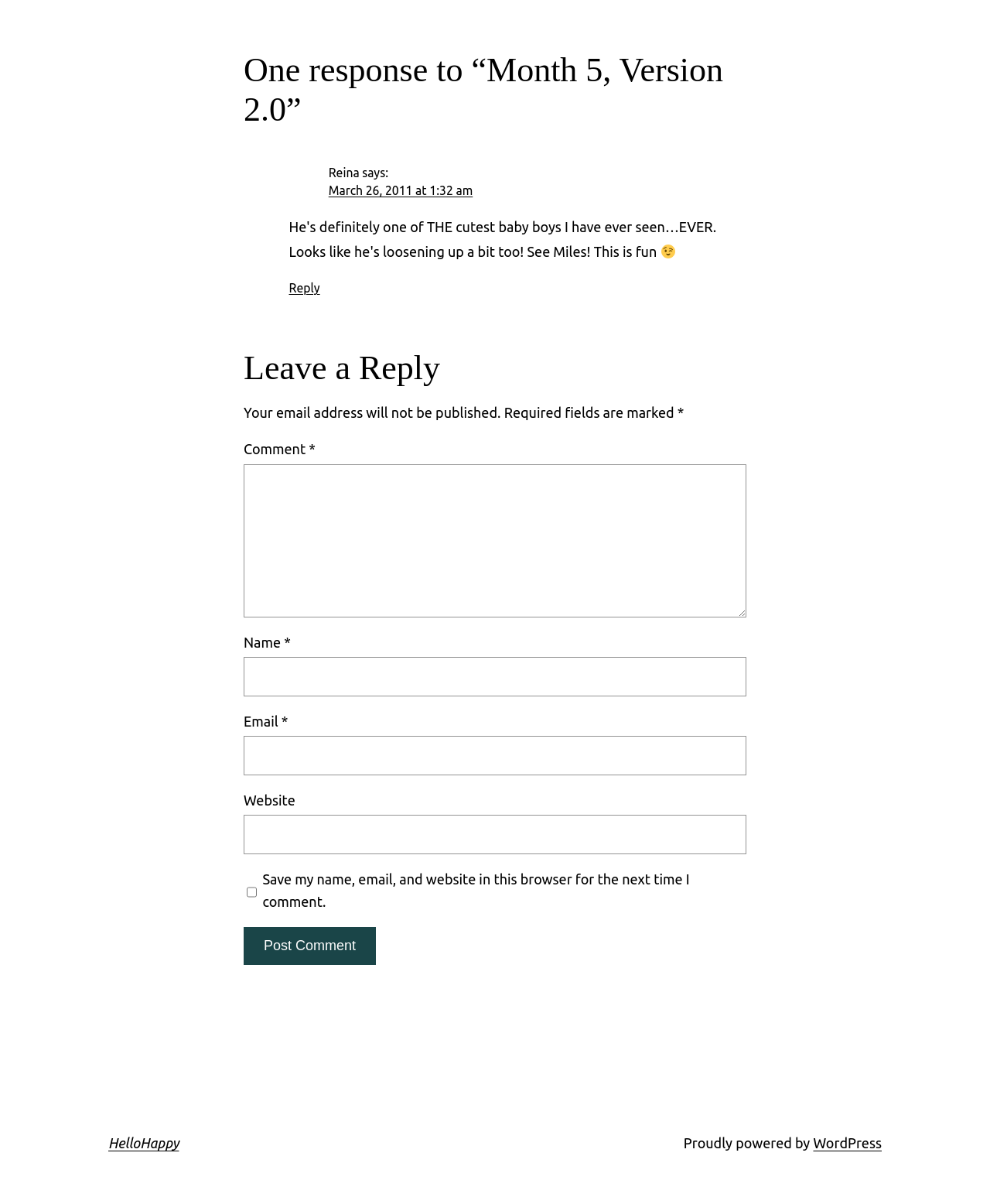Please specify the bounding box coordinates in the format (top-left x, top-left y, bottom-right x, bottom-right y), with all values as floating point numbers between 0 and 1. Identify the bounding box of the UI element described by: parent_node: Comment * name="comment"

[0.246, 0.385, 0.754, 0.513]